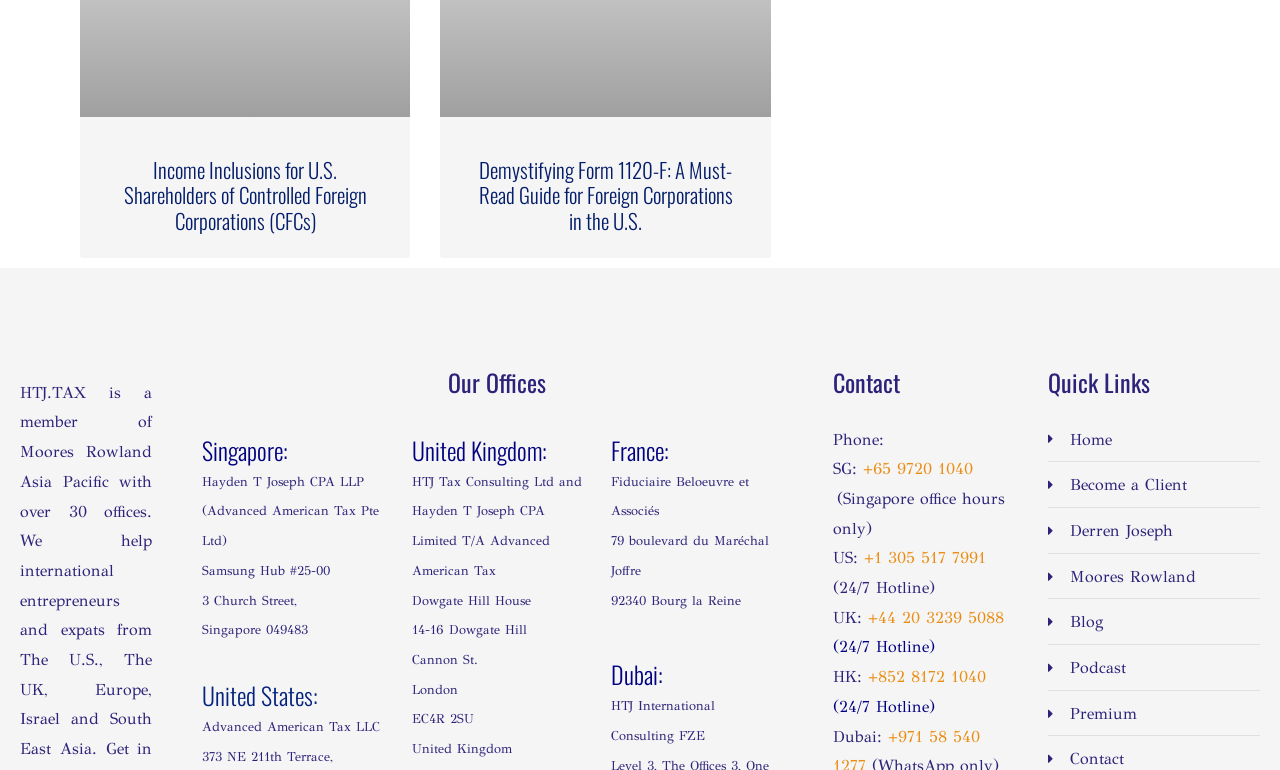Pinpoint the bounding box coordinates of the element that must be clicked to accomplish the following instruction: "View '11 Plus Preparation'". The coordinates should be in the format of four float numbers between 0 and 1, i.e., [left, top, right, bottom].

None